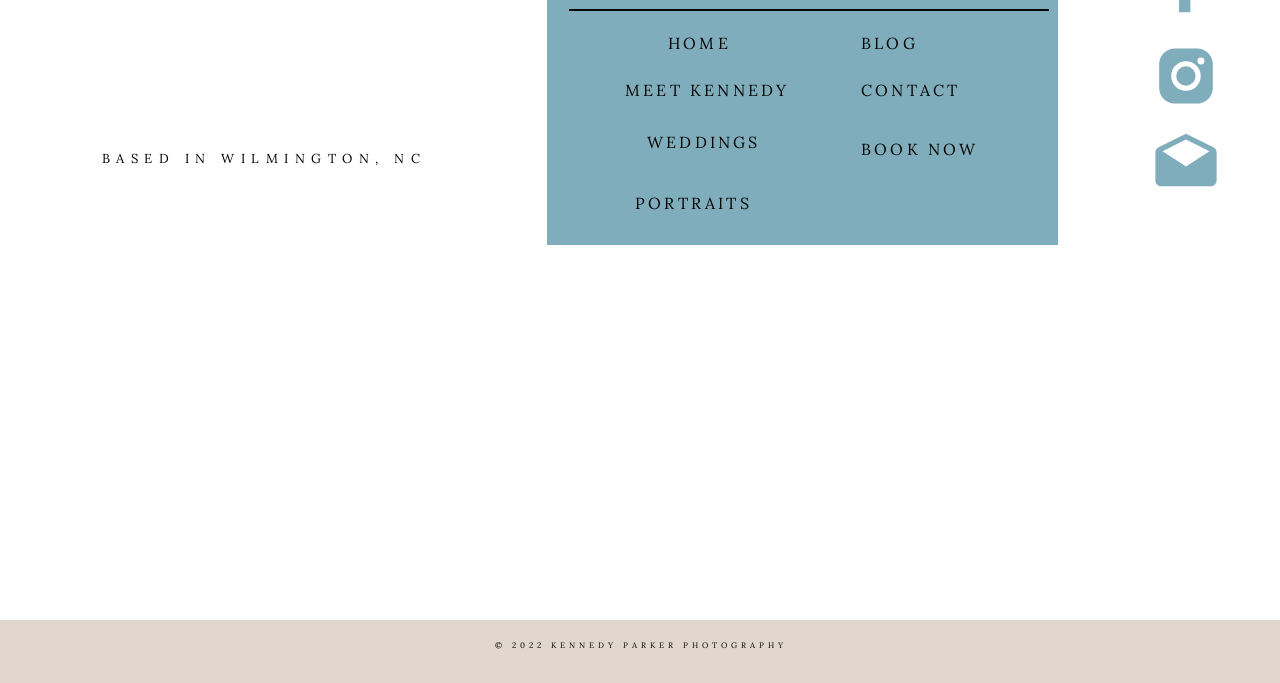What type of photography is the website about?
Look at the screenshot and respond with one word or a short phrase.

Wedding photography